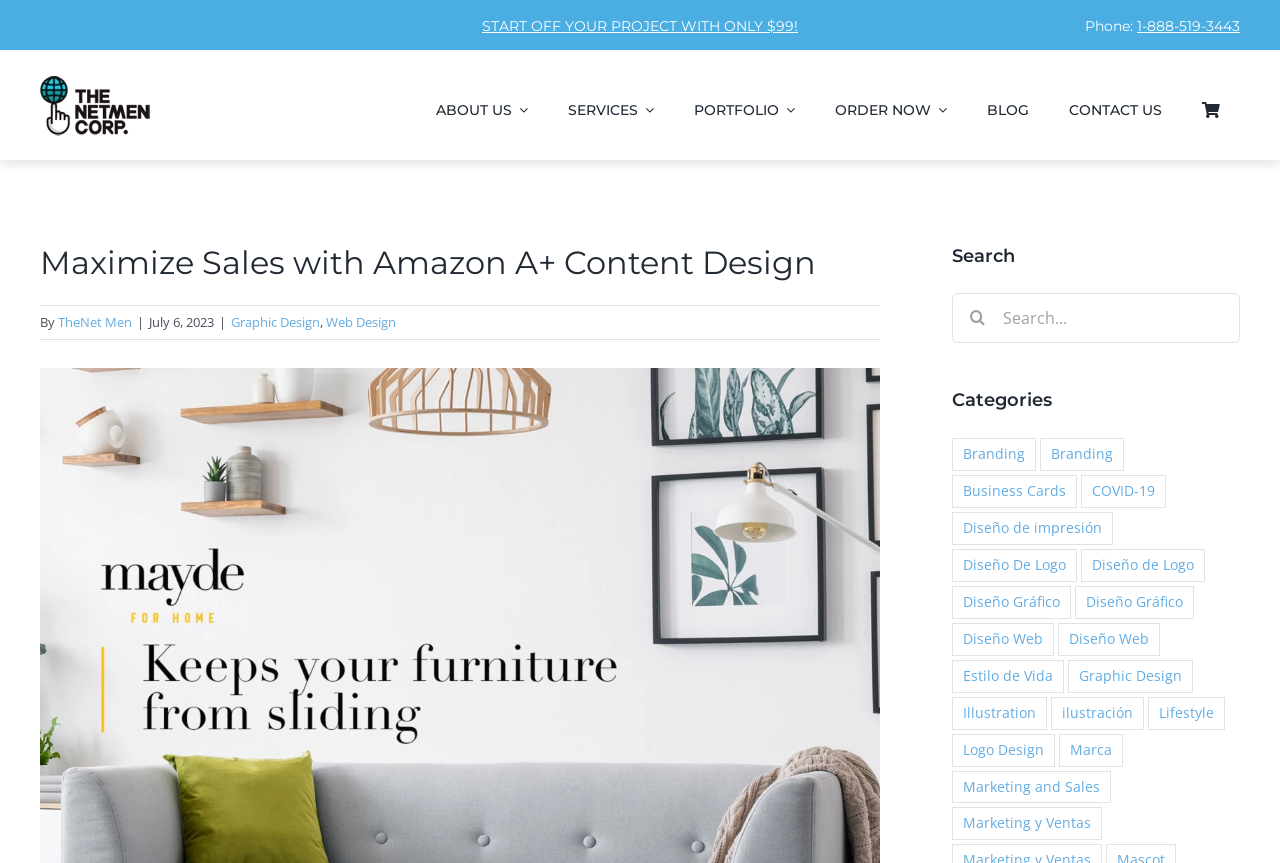Answer this question using a single word or a brief phrase:
How many items are in the 'Branding' category?

85